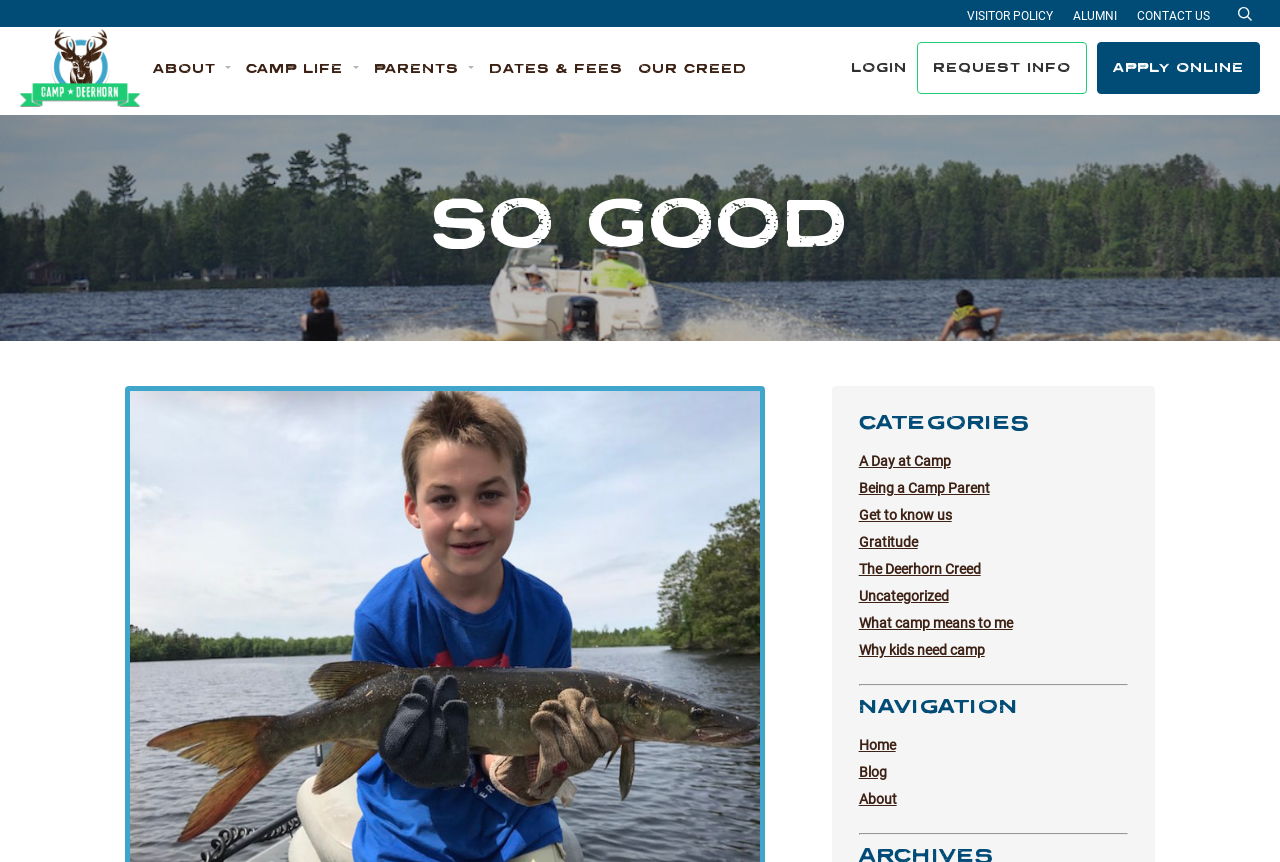Kindly provide the bounding box coordinates of the section you need to click on to fulfill the given instruction: "Go to the LOGIN page".

[0.665, 0.068, 0.709, 0.09]